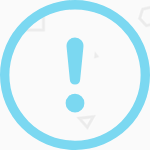Explain what the image portrays in a detailed manner.

The image features a circular graphic with a light blue outline and a center icon depicting an exclamation mark. This design conveys a sense of alertness or caution, often used to draw attention to important information. The backdrop is predominantly white, enhancing the brightness of the image and ensuring that the exclamation mark stands out clearly. This visual element may serve various purposes, such as highlighting a notice, alerting users to new information, or emphasizing a key point relevant to the surrounding content about family-friendly podcasts and their accessibility.